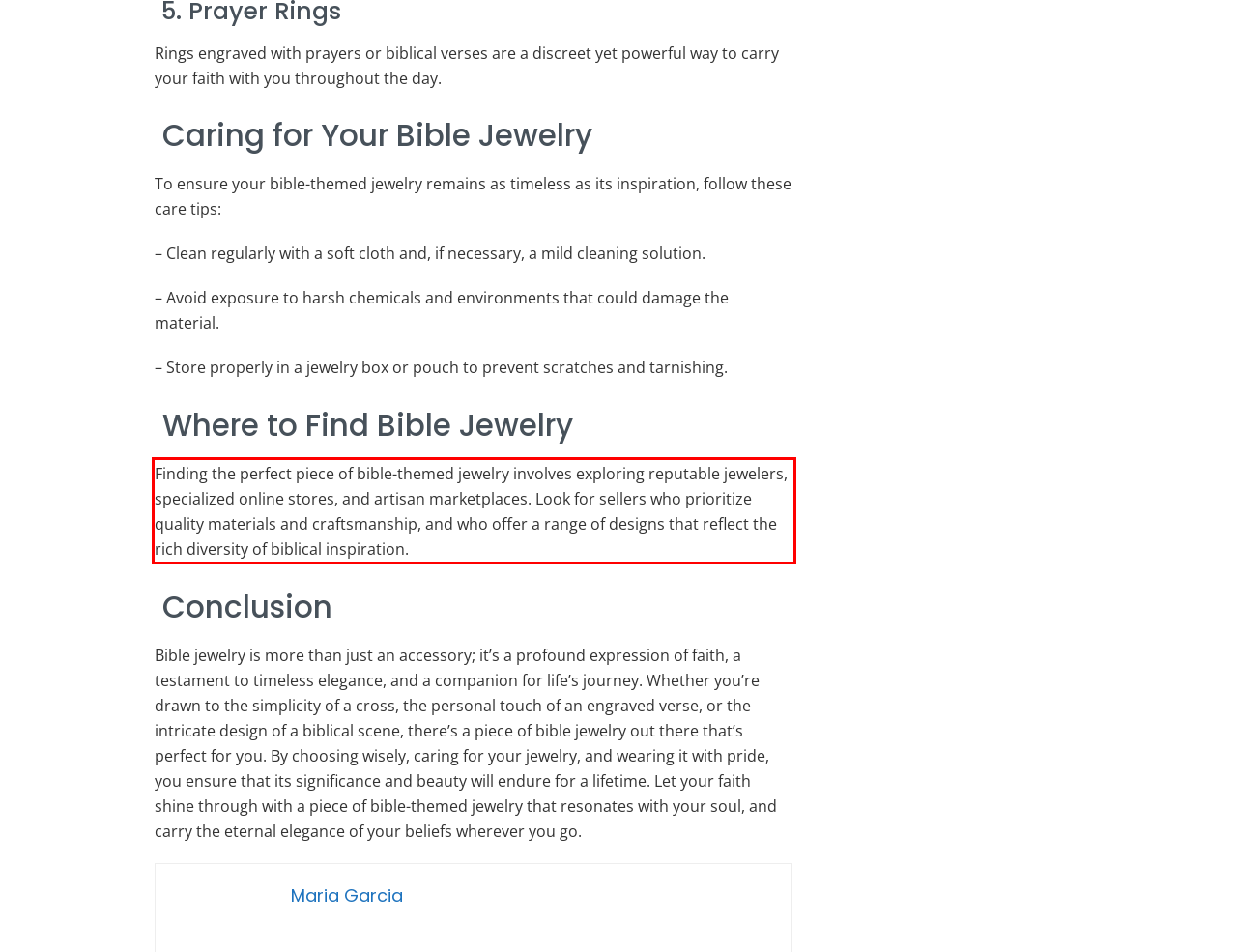Using the provided webpage screenshot, recognize the text content in the area marked by the red bounding box.

Finding the perfect piece of bible-themed jewelry involves exploring reputable jewelers, specialized online stores, and artisan marketplaces. Look for sellers who prioritize quality materials and craftsmanship, and who offer a range of designs that reflect the rich diversity of biblical inspiration.